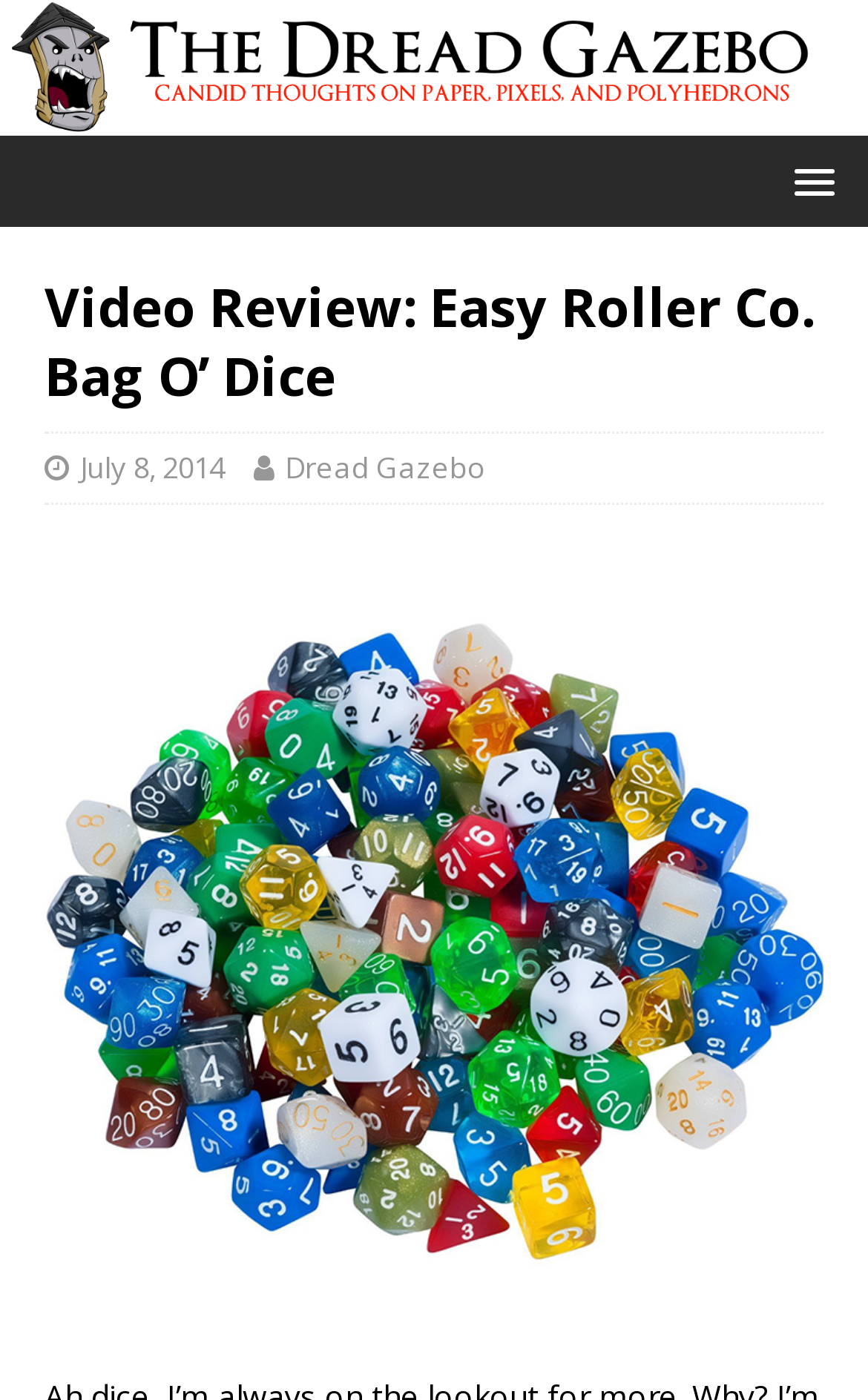What is the name of the website?
Please give a well-detailed answer to the question.

The name of the website can be determined by looking at the link element with the text 'The Dread Gazebo' at the top of the webpage, which suggests that it is the title of the website.